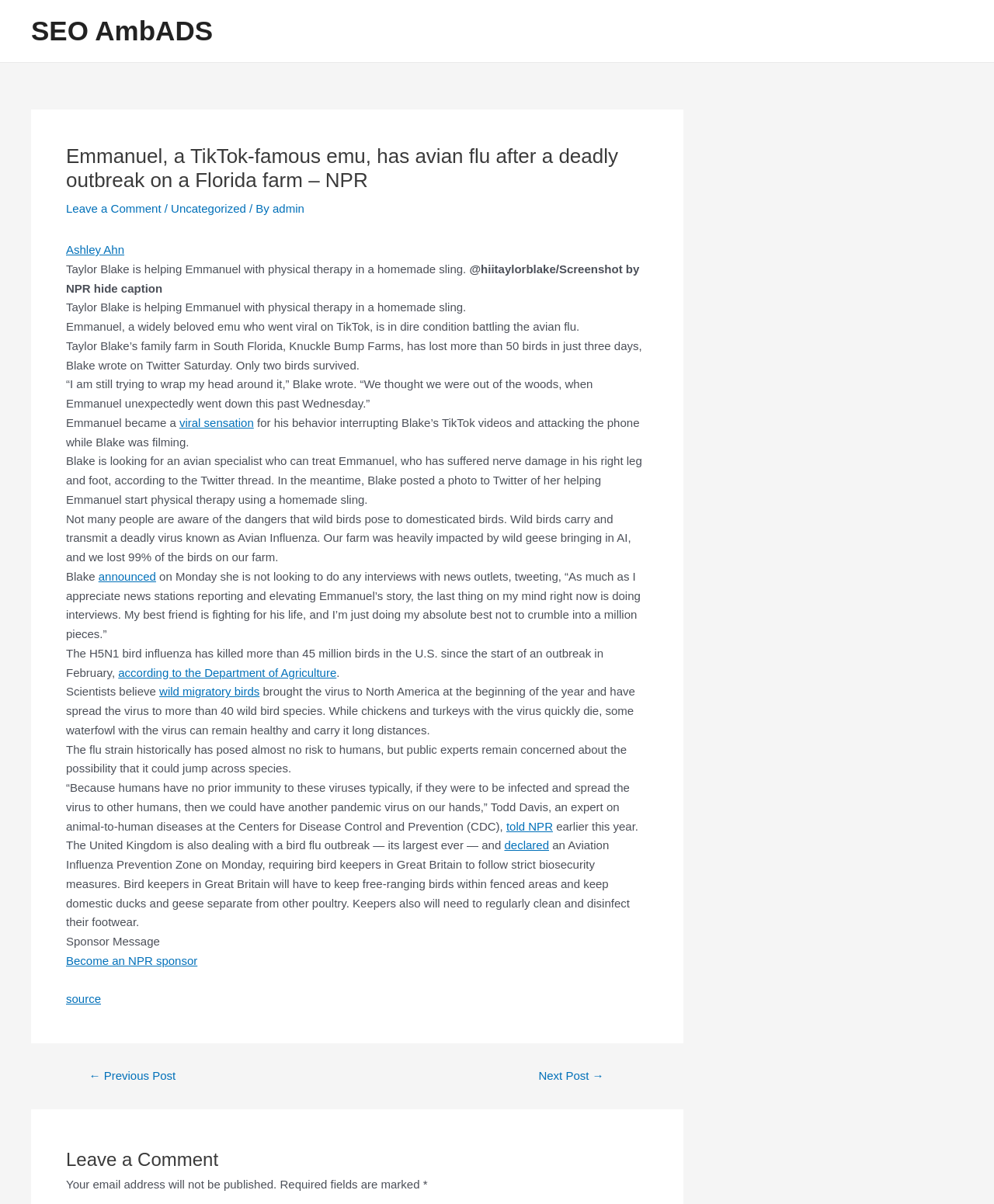Refer to the image and answer the question with as much detail as possible: How many birds did Taylor Blake's family farm lose?

According to the article, Taylor Blake's family farm, Knuckle Bump Farms, has lost more than 50 birds in just three days due to the avian flu outbreak.